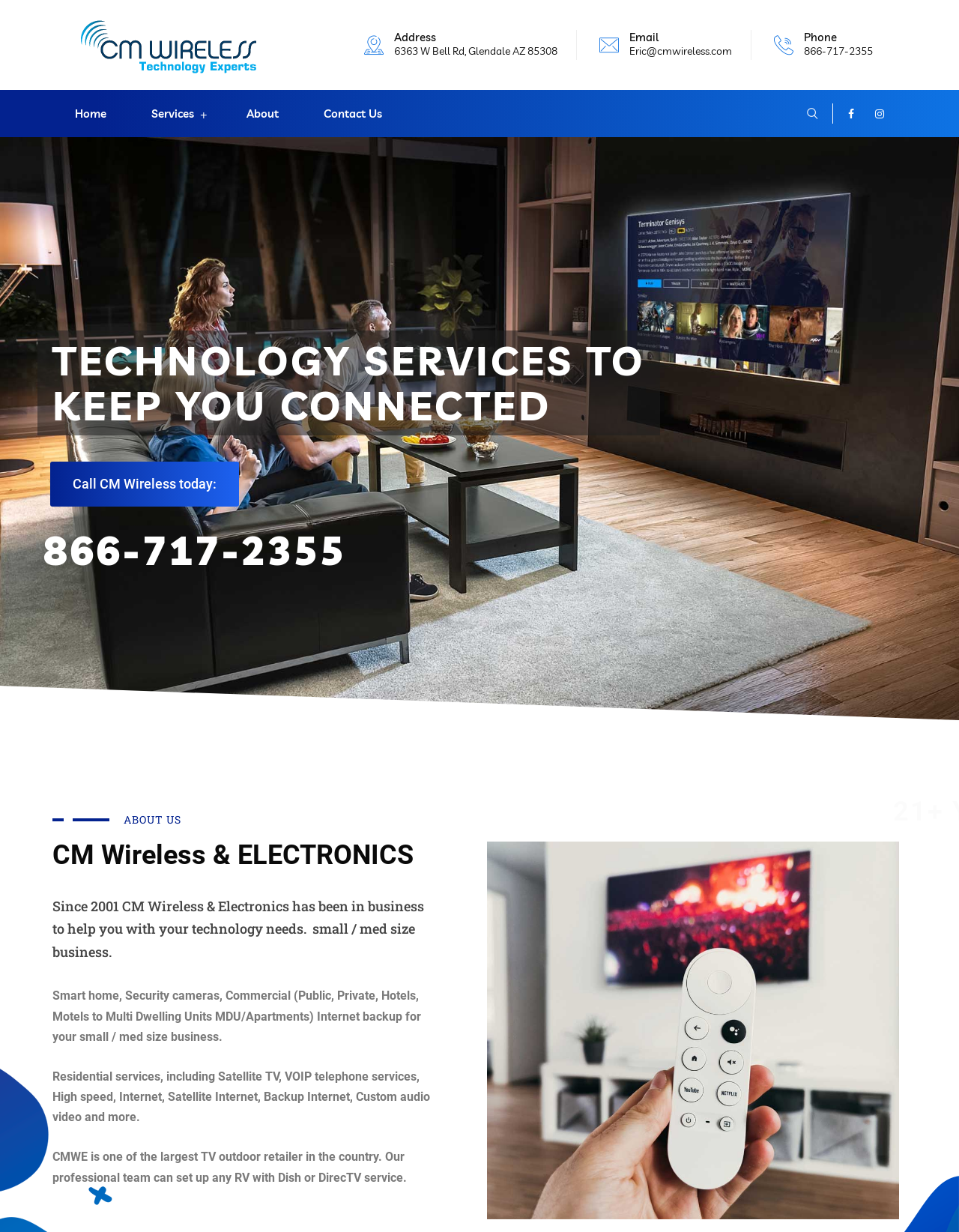What is the company's email address?
Give a one-word or short-phrase answer derived from the screenshot.

Eric@cmwireless.com